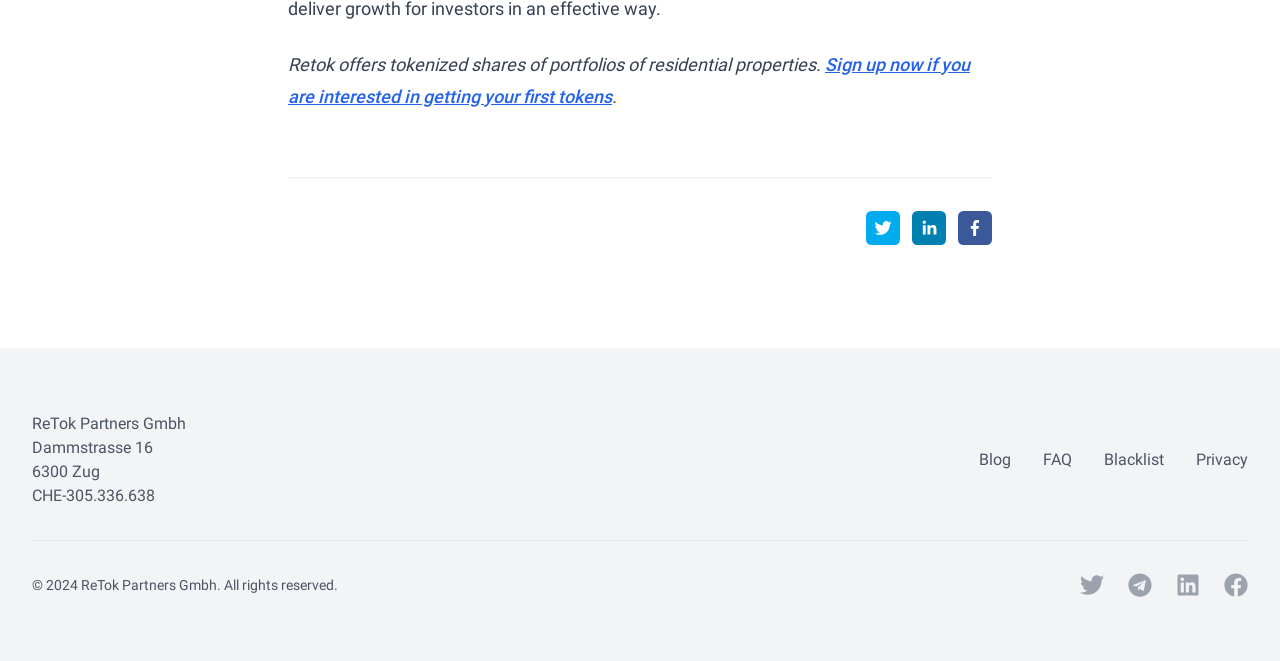Please find the bounding box coordinates of the section that needs to be clicked to achieve this instruction: "Check the FAQ".

[0.815, 0.677, 0.838, 0.713]